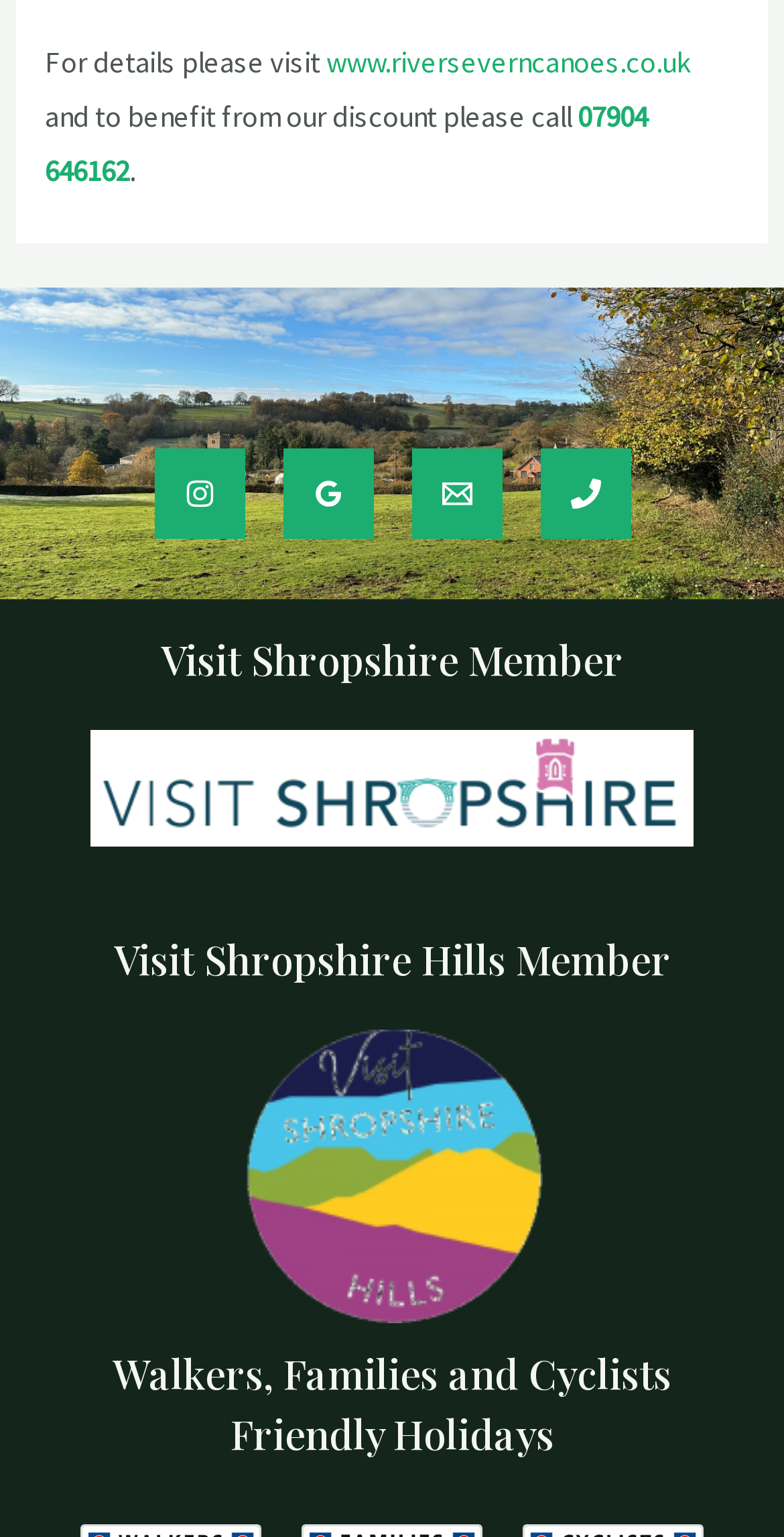Please use the details from the image to answer the following question comprehensively:
How many membership badges are displayed?

I counted the number of membership badges by looking at the images with headings, which are 'Visit Shropshire Member' and 'Visit Shropshire Hills Member'.